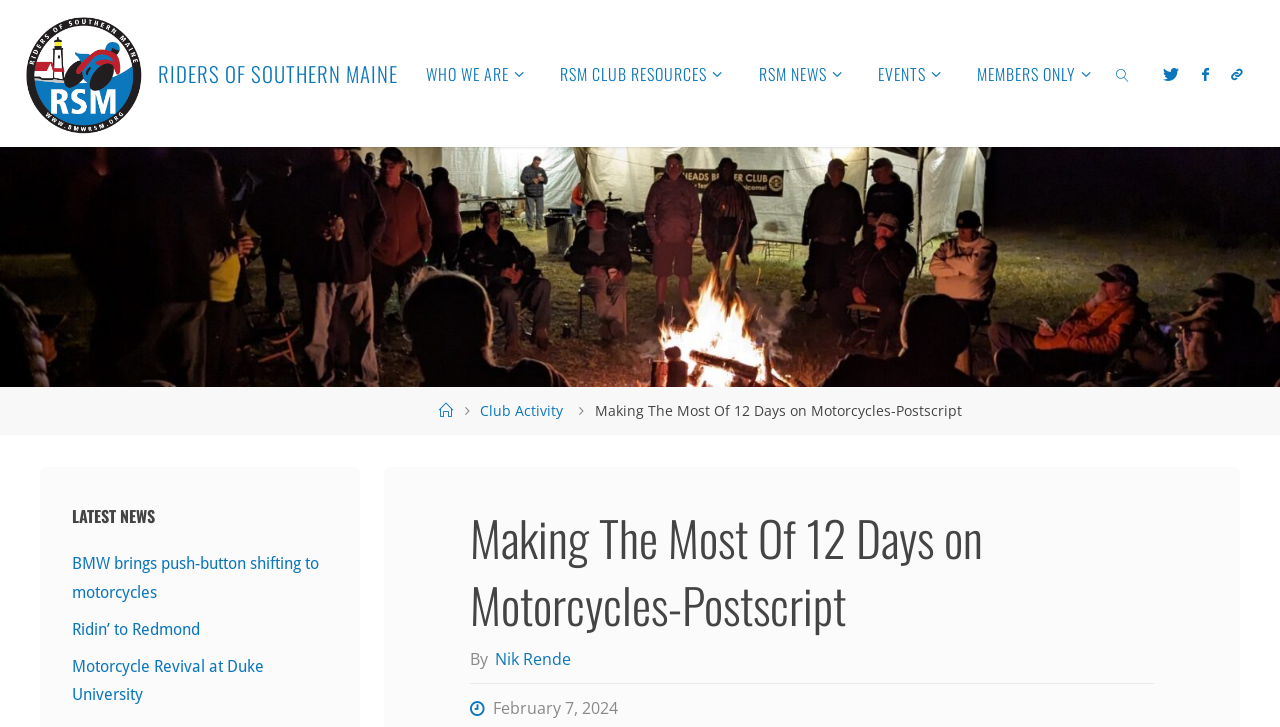Please reply with a single word or brief phrase to the question: 
What is the name of the motorcycle club?

Riders of Southern Maine